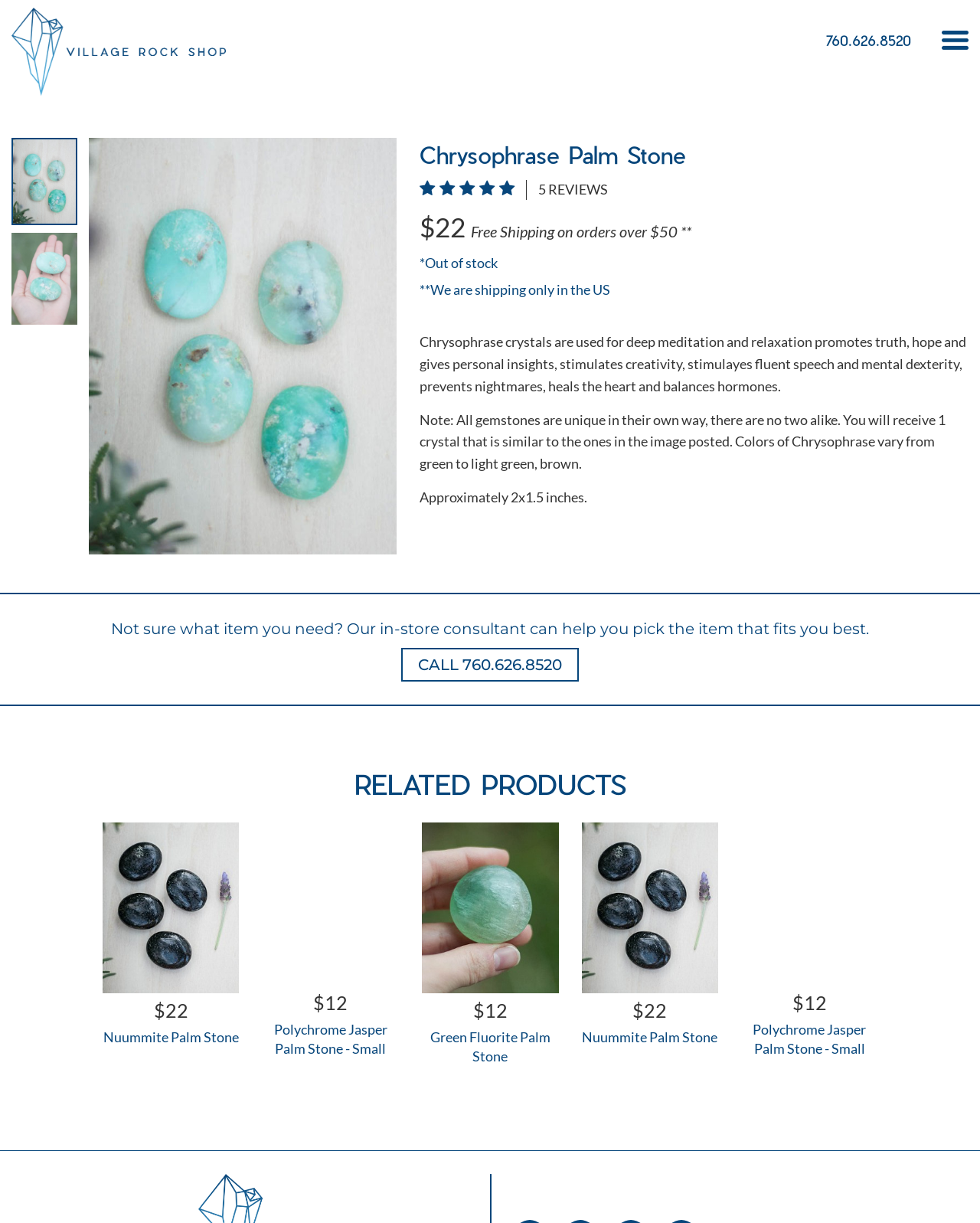What is the purpose of Chrysophrase crystals? Based on the screenshot, please respond with a single word or phrase.

Deep meditation and relaxation